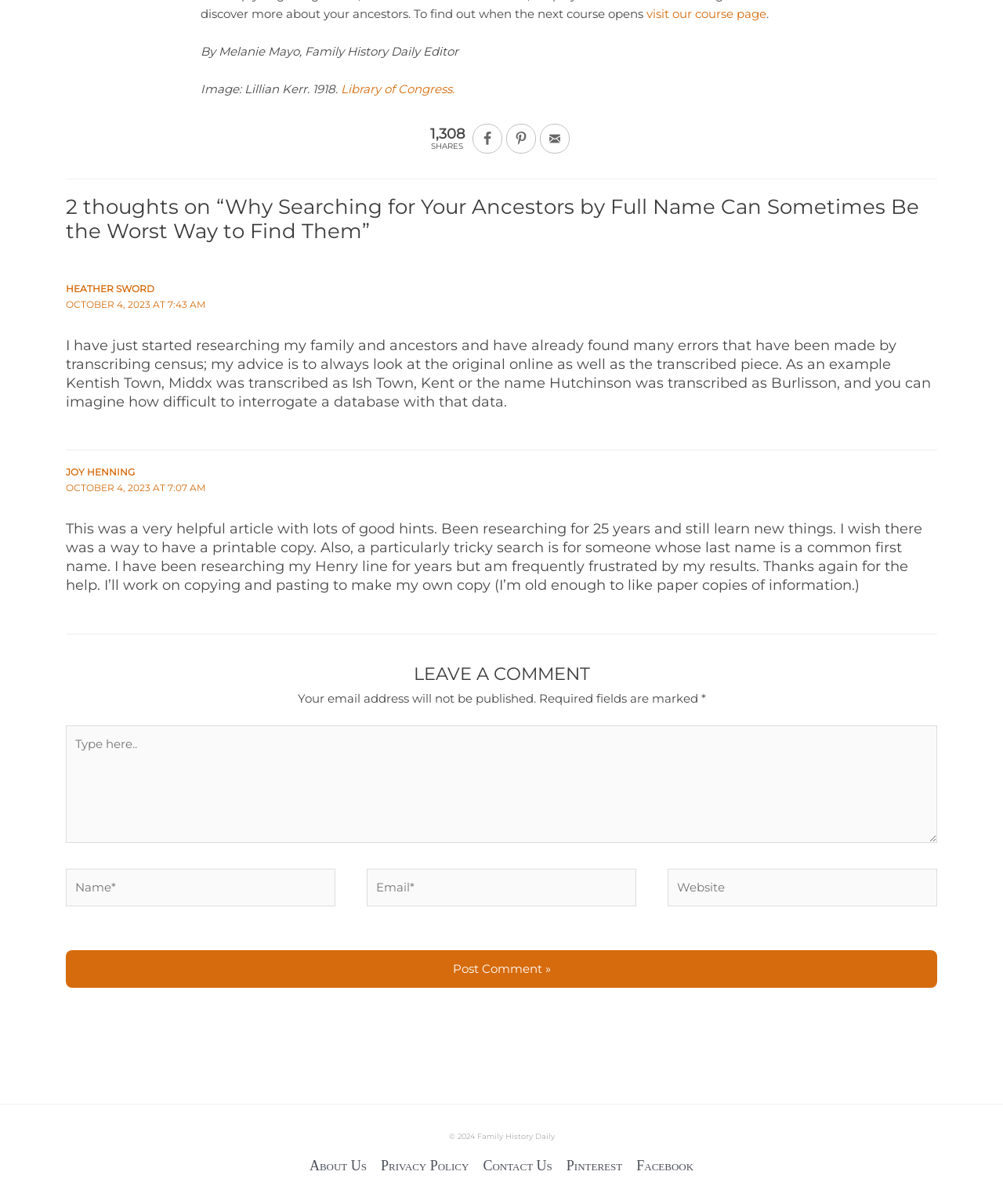Provide a one-word or brief phrase answer to the question:
What is the title of the article?

Why Searching for Your Ancestors by Full Name Can Sometimes Be the Worst Way to Find Them